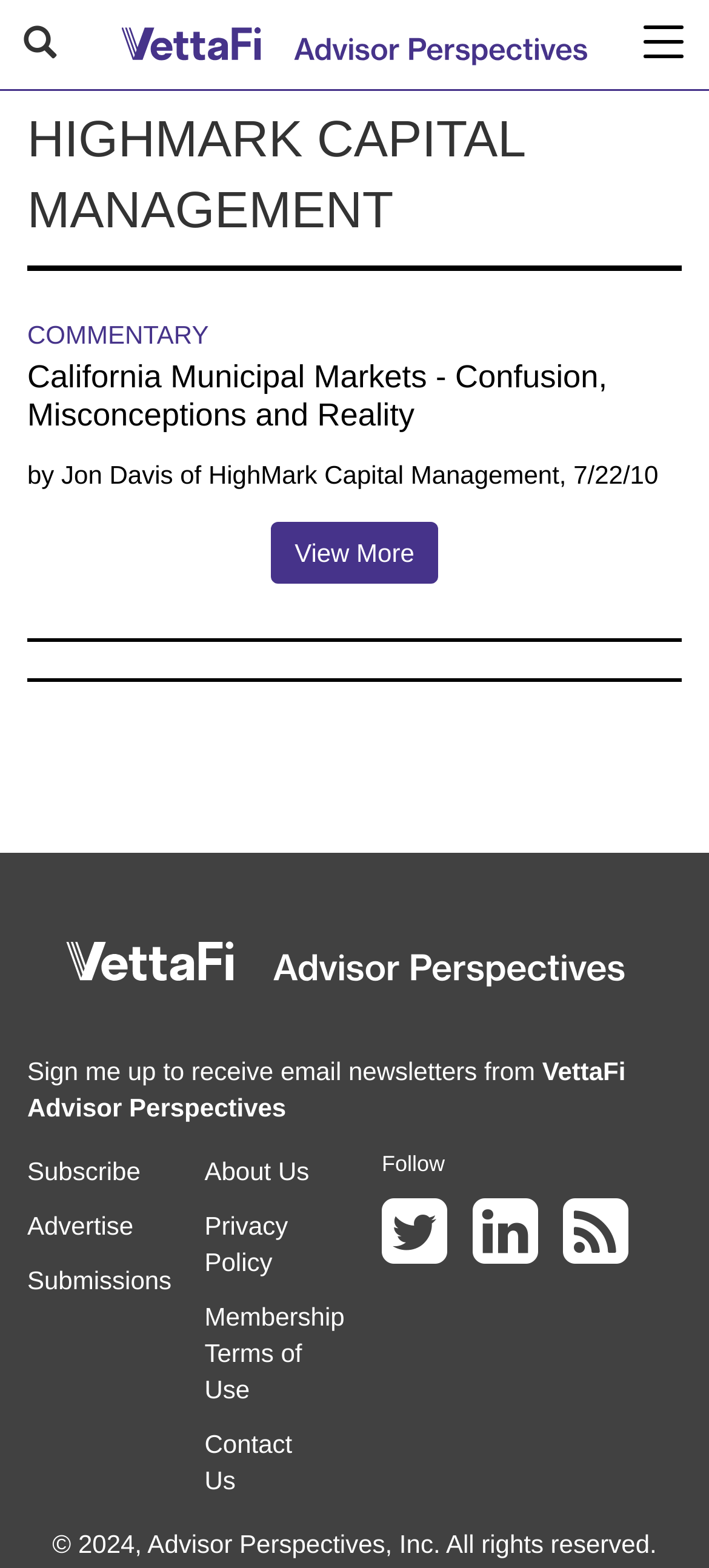What social media platforms are available for following?
Please respond to the question with a detailed and thorough explanation.

I found the answer by looking at the link elements '', '', and '' with bounding box coordinates [0.538, 0.788, 0.666, 0.806], [0.666, 0.788, 0.794, 0.806], and [0.794, 0.788, 0.887, 0.806] respectively. These icons suggest that three social media platforms are available for following.